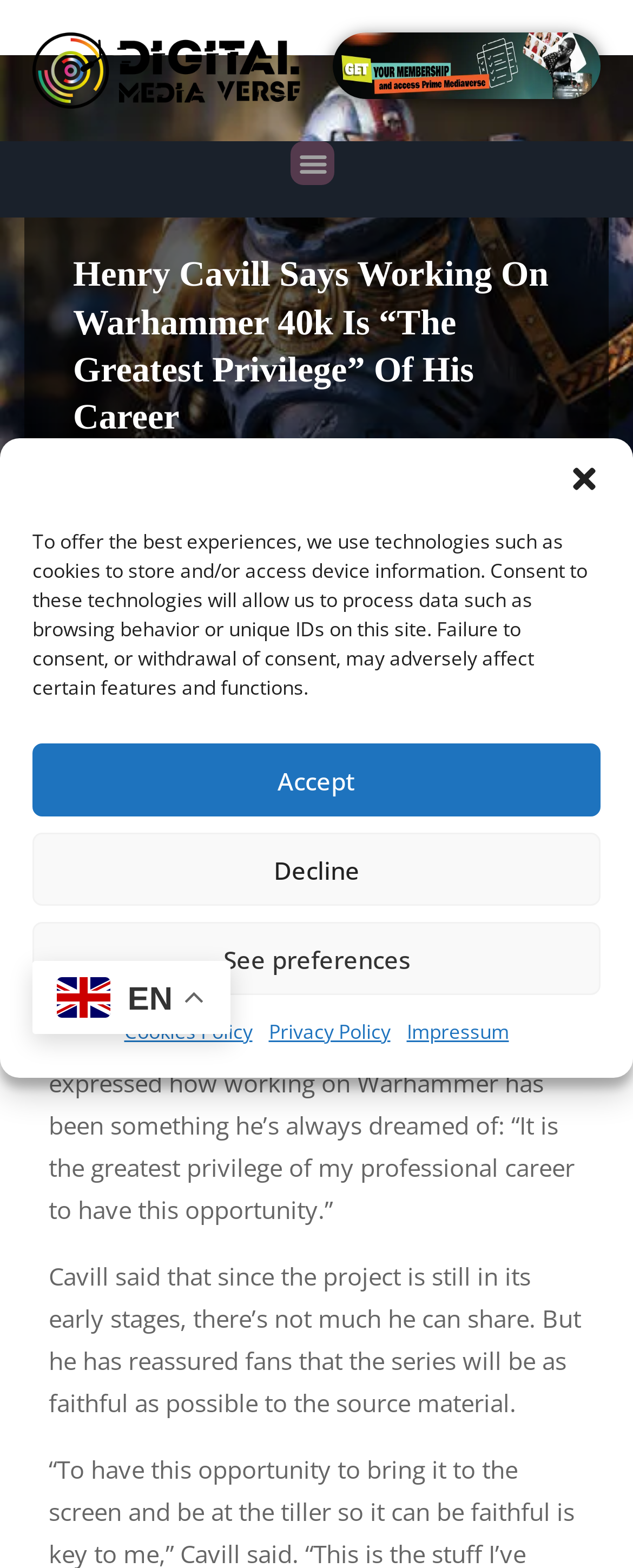Determine the main headline from the webpage and extract its text.

Henry Cavill Says Working On Warhammer 40k Is “The Greatest Privilege” Of His Career